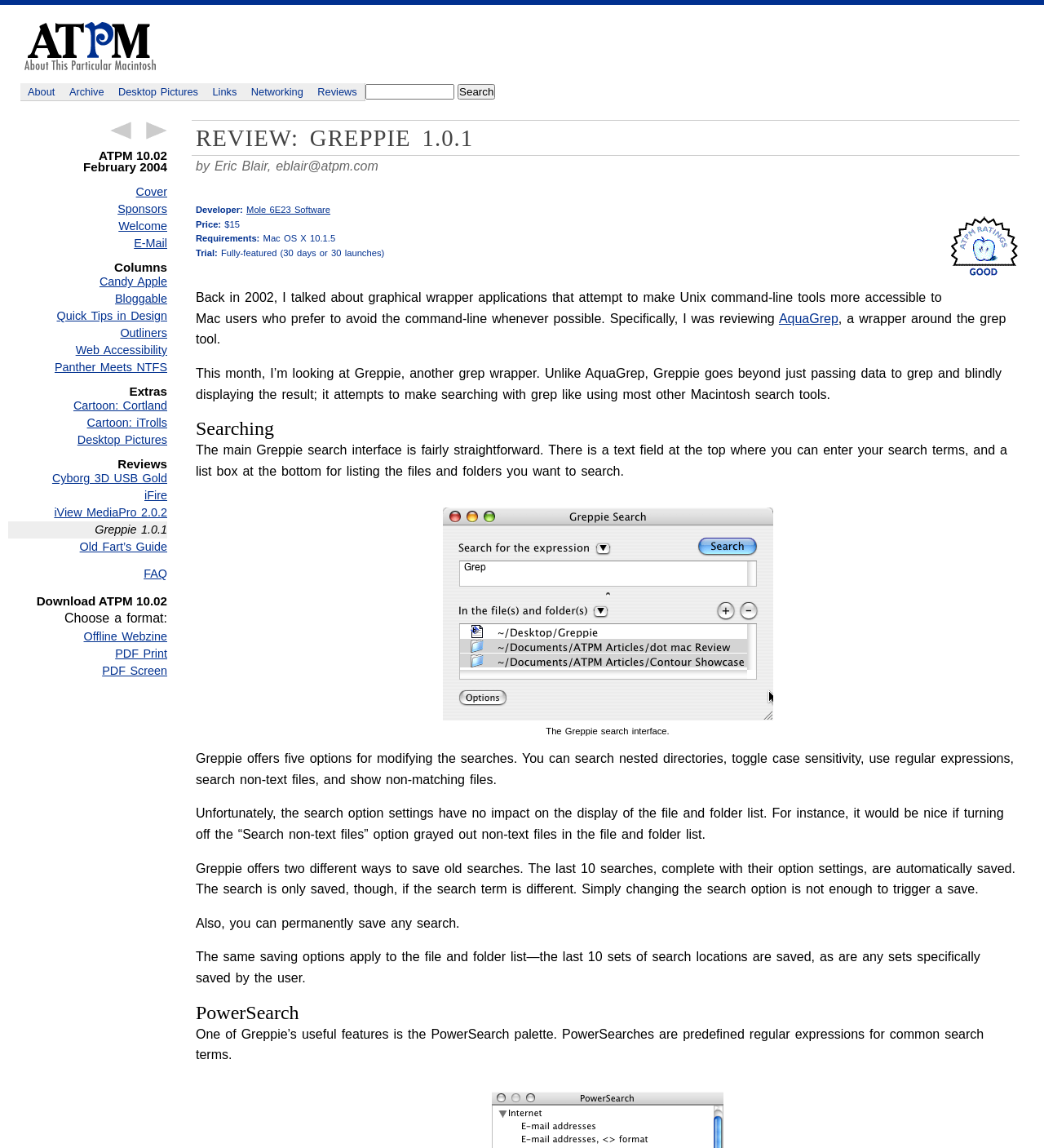Can you determine the bounding box coordinates of the area that needs to be clicked to fulfill the following instruction: "Check the Cartoon: Cortland"?

[0.008, 0.346, 0.16, 0.361]